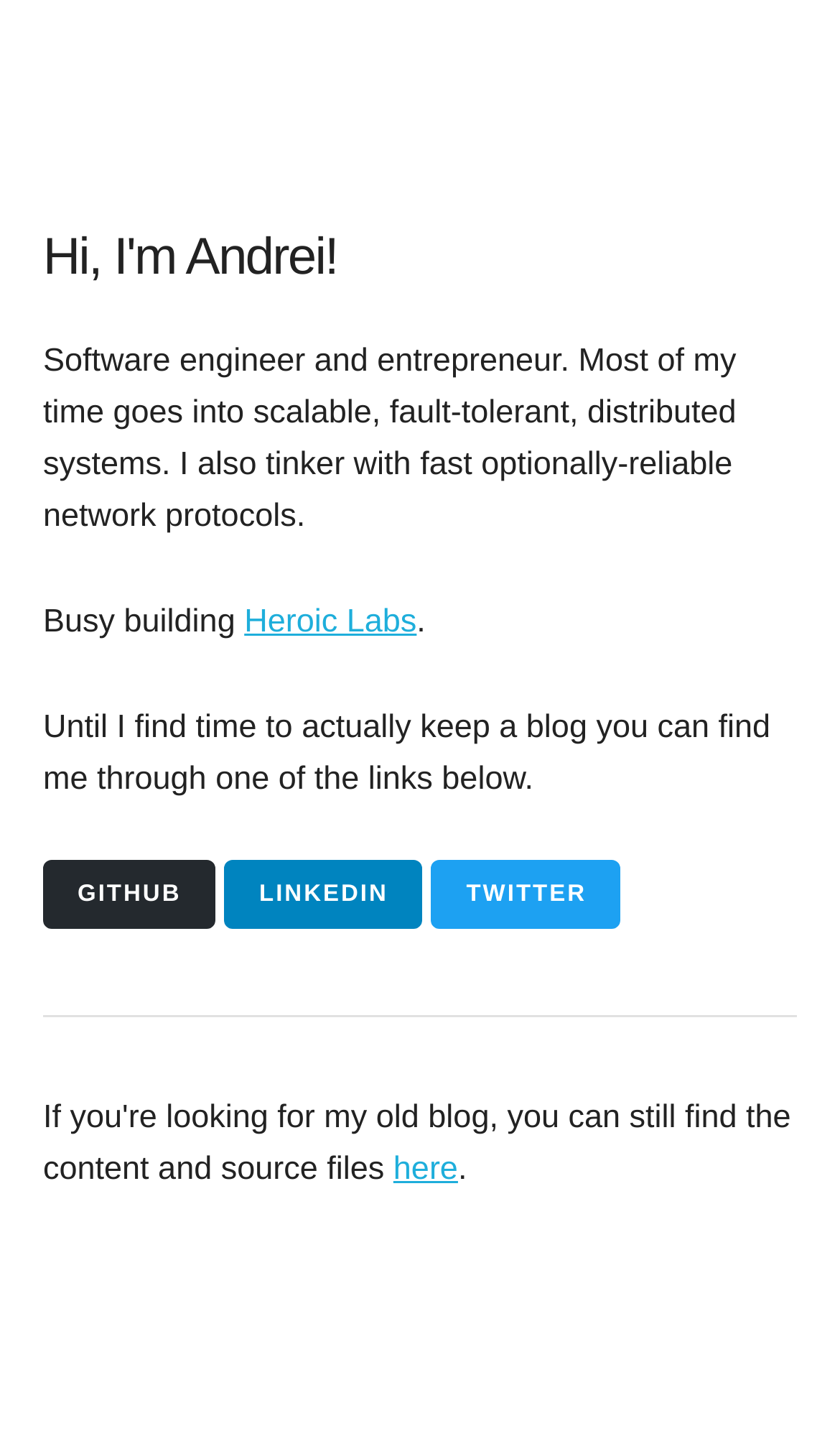Detail the various sections and features of the webpage.

The webpage is Andrei Mihu's personal website. At the top, there is a heading that reads "Hi, I'm Andrei!" followed by a brief description of himself as a software engineer and entrepreneur, detailing his work on scalable, fault-tolerant, distributed systems and fast optionally-reliable network protocols. Below this, there is a short phrase "Busy building" next to a link to "Heroic Labs".

Further down, there is a paragraph of text explaining that the website is not regularly updated and instead, visitors can find Andrei through his social media profiles listed below. These profiles include links to his GitHub, LinkedIn, and Twitter accounts, which are positioned side by side.

Below the social media links, there is a horizontal separator line. At the bottom of the page, there is a link to "here" accompanied by a period. Overall, the webpage has a simple layout with a focus on providing brief information about Andrei and his online presence.